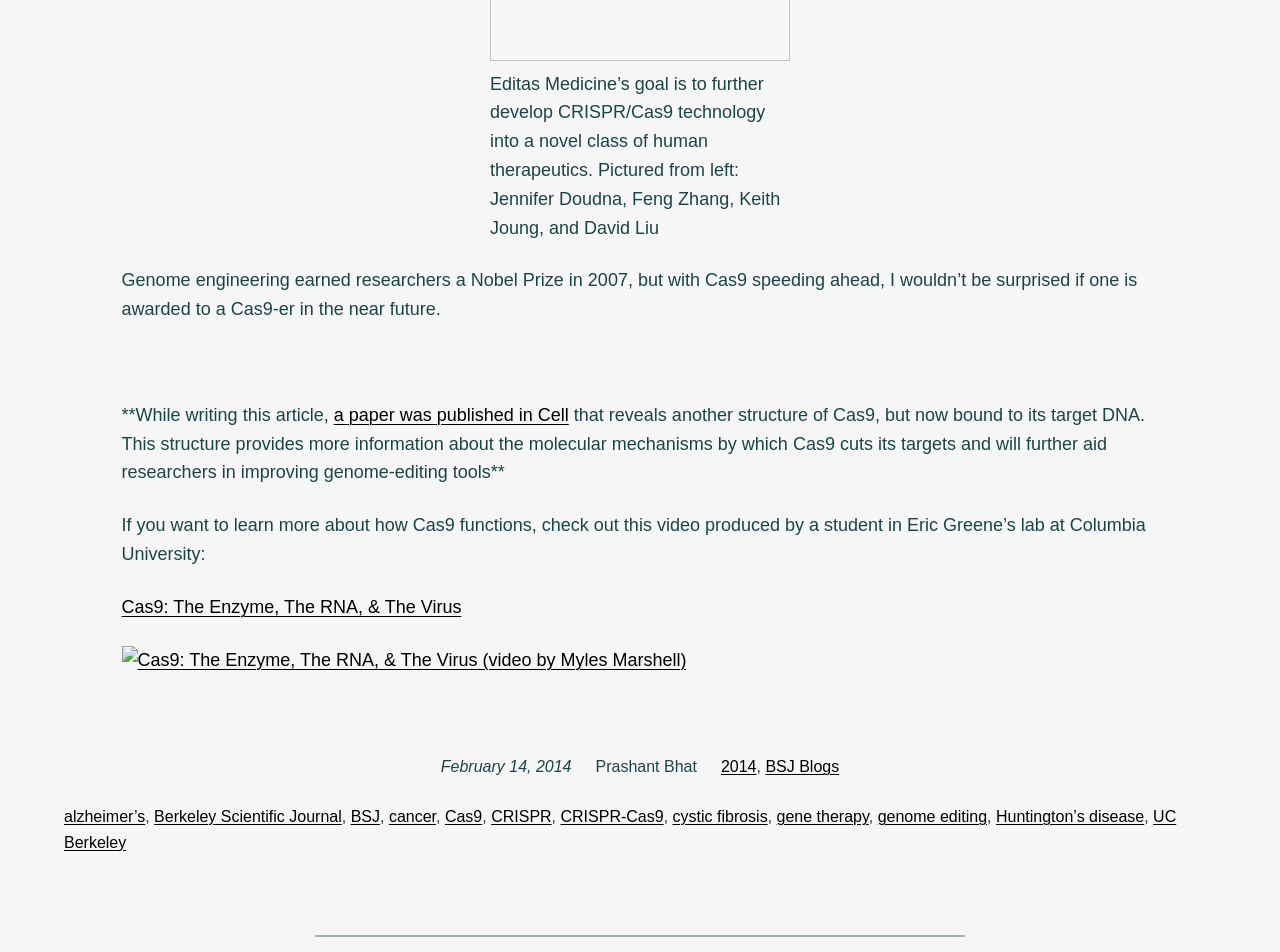Determine the bounding box coordinates of the clickable element necessary to fulfill the instruction: "Read the article published in Cell". Provide the coordinates as four float numbers within the 0 to 1 range, i.e., [left, top, right, bottom].

[0.261, 0.425, 0.444, 0.446]